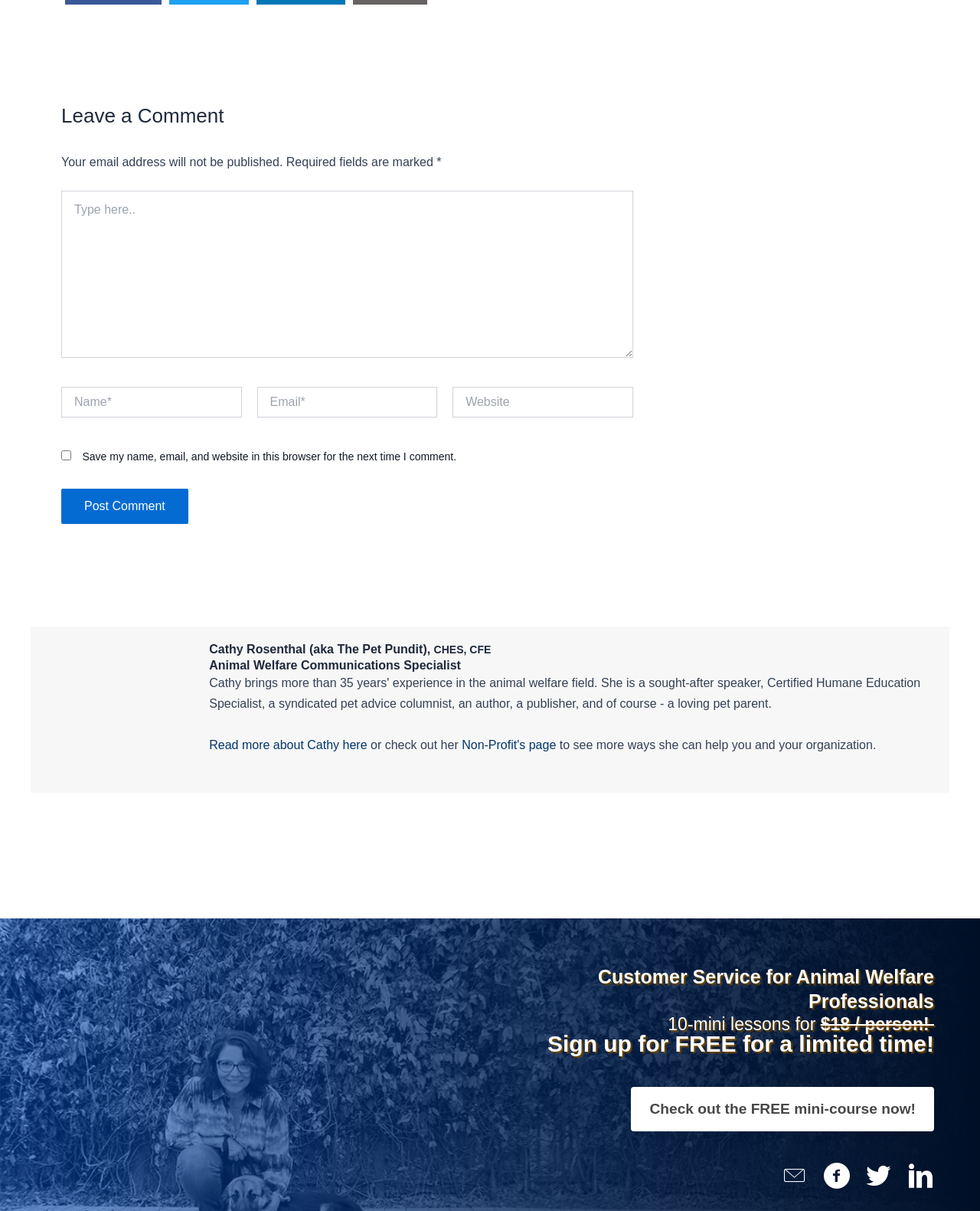Locate the bounding box for the described UI element: "Read more about Cathy here". Ensure the coordinates are four float numbers between 0 and 1, formatted as [left, top, right, bottom].

[0.213, 0.61, 0.375, 0.621]